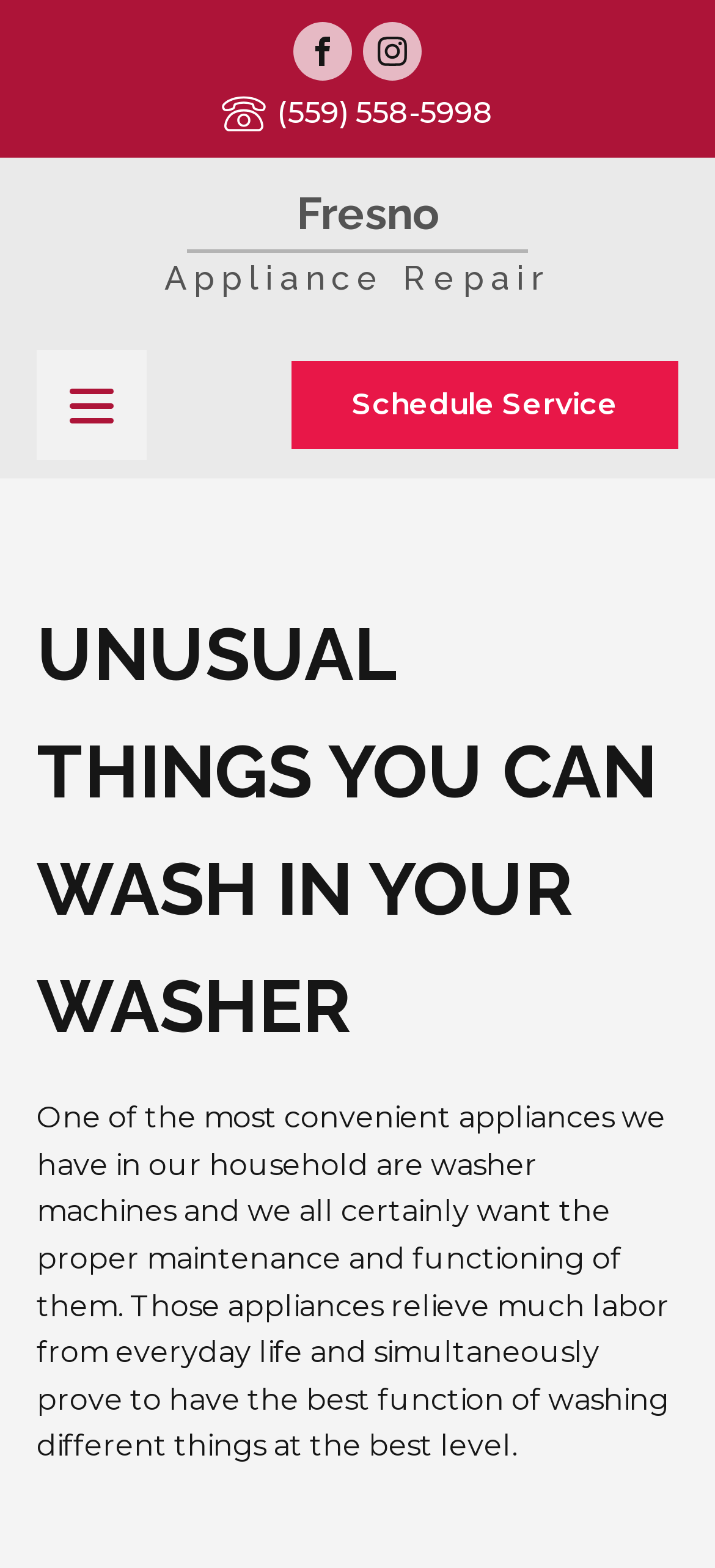What is the topic of the article on this webpage?
Using the information from the image, give a concise answer in one word or a short phrase.

Unusual things you can wash in your washer